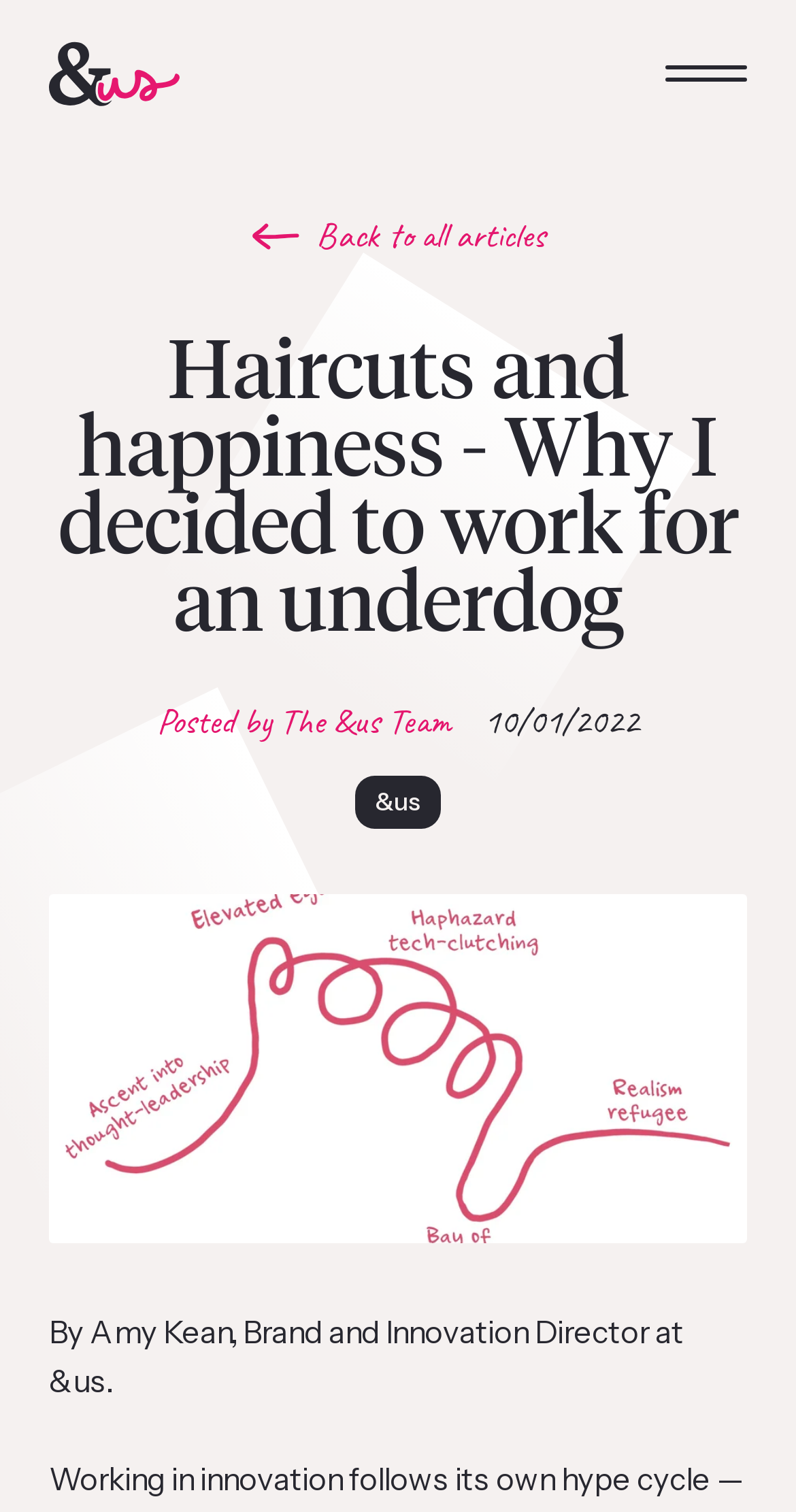How many main menu items are there?
Use the information from the image to give a detailed answer to the question.

The answer can be found by counting the number of link elements under the navigation element, which are 'Home', 'About', 'Services', 'Work', 'Insights', 'Join', and 'Get in touch'.